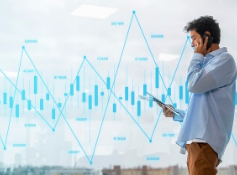Describe all the visual components present in the image.

The image depicts a professional setting with a man engaged in a phone conversation while closely analyzing stock market data displayed on a transparent screen. He holds a tablet in one hand, which likely contains additional financial information. The backdrop features a dynamic chart with upward and downward trends represented by blue candlestick patterns, indicating fluctuations in stock prices. This scene captures the essence of financial trading, reflecting the complexity and fast-paced nature of online stock trading. The overall atmosphere suggests concentration and expertise in navigating market opportunities. This image aligns well with the content of the related article titled "Quotex Wizardry: Spells for Success," which likely explores strategies and insights for successful trading in the stock market.